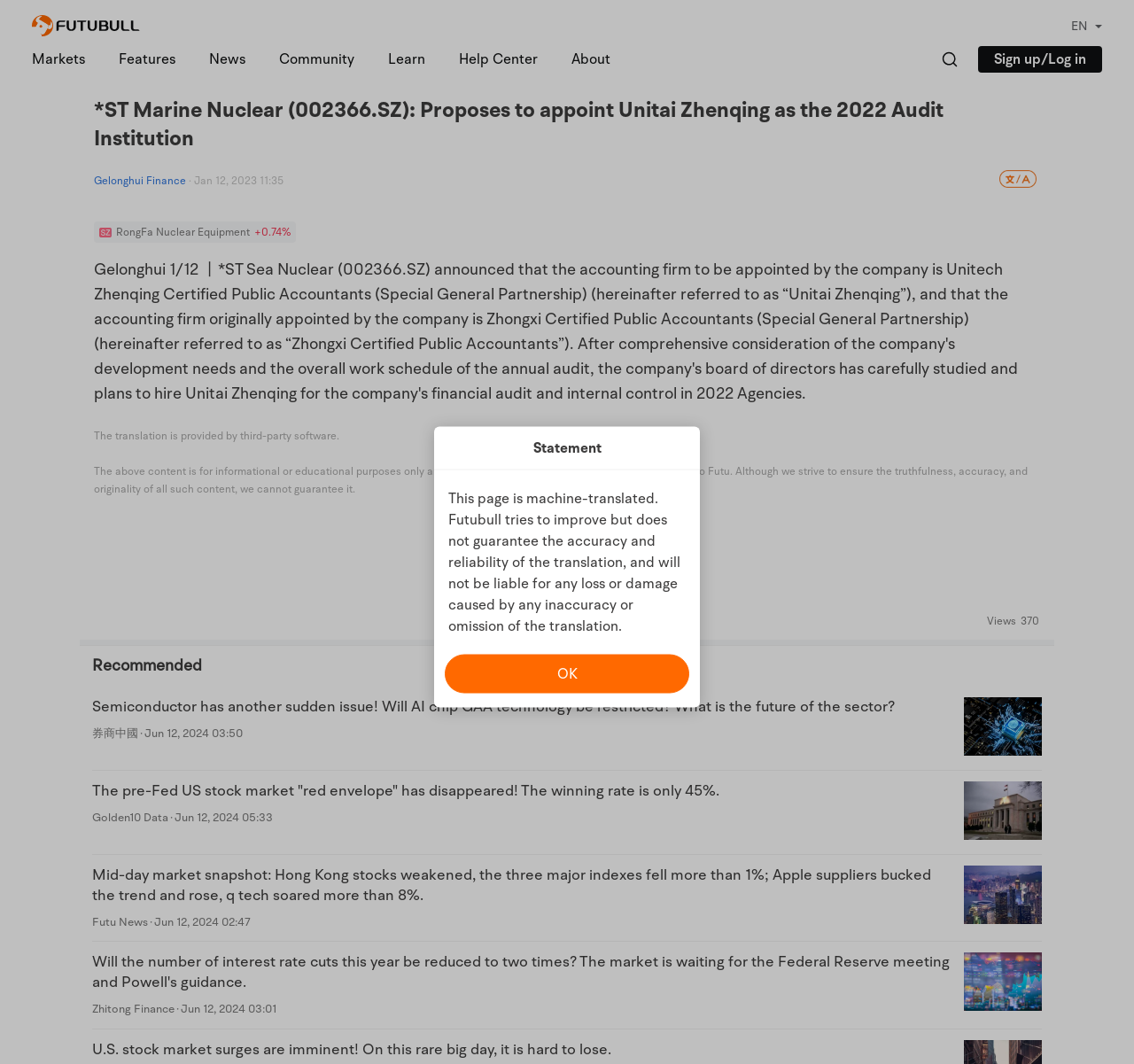What is the topic of the recommended article?
Please give a detailed answer to the question using the information shown in the image.

The topic of the recommended article can be inferred from the title 'Semiconductor has another sudden issue! Will AI chip GAA technology be restricted? What is the future of the sector?' which appears in the links section.